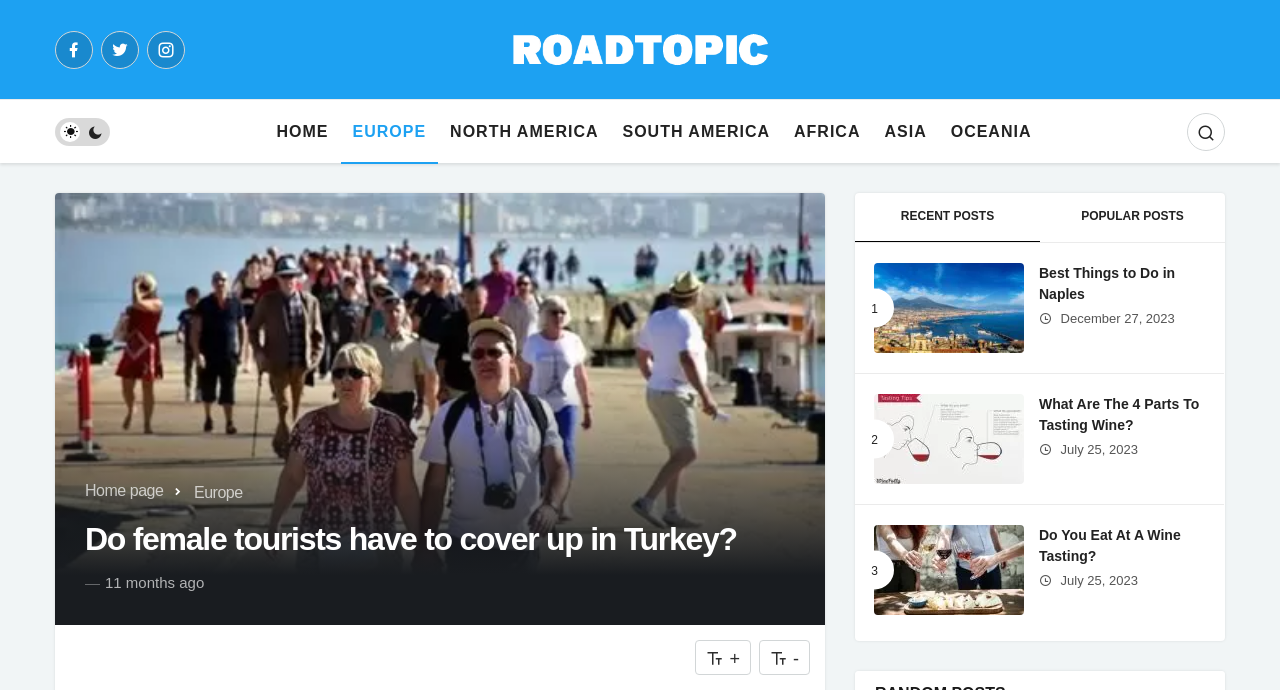Please identify the bounding box coordinates of the element that needs to be clicked to execute the following command: "Switch to Dark Mode". Provide the bounding box using four float numbers between 0 and 1, formatted as [left, top, right, bottom].

[0.043, 0.171, 0.086, 0.212]